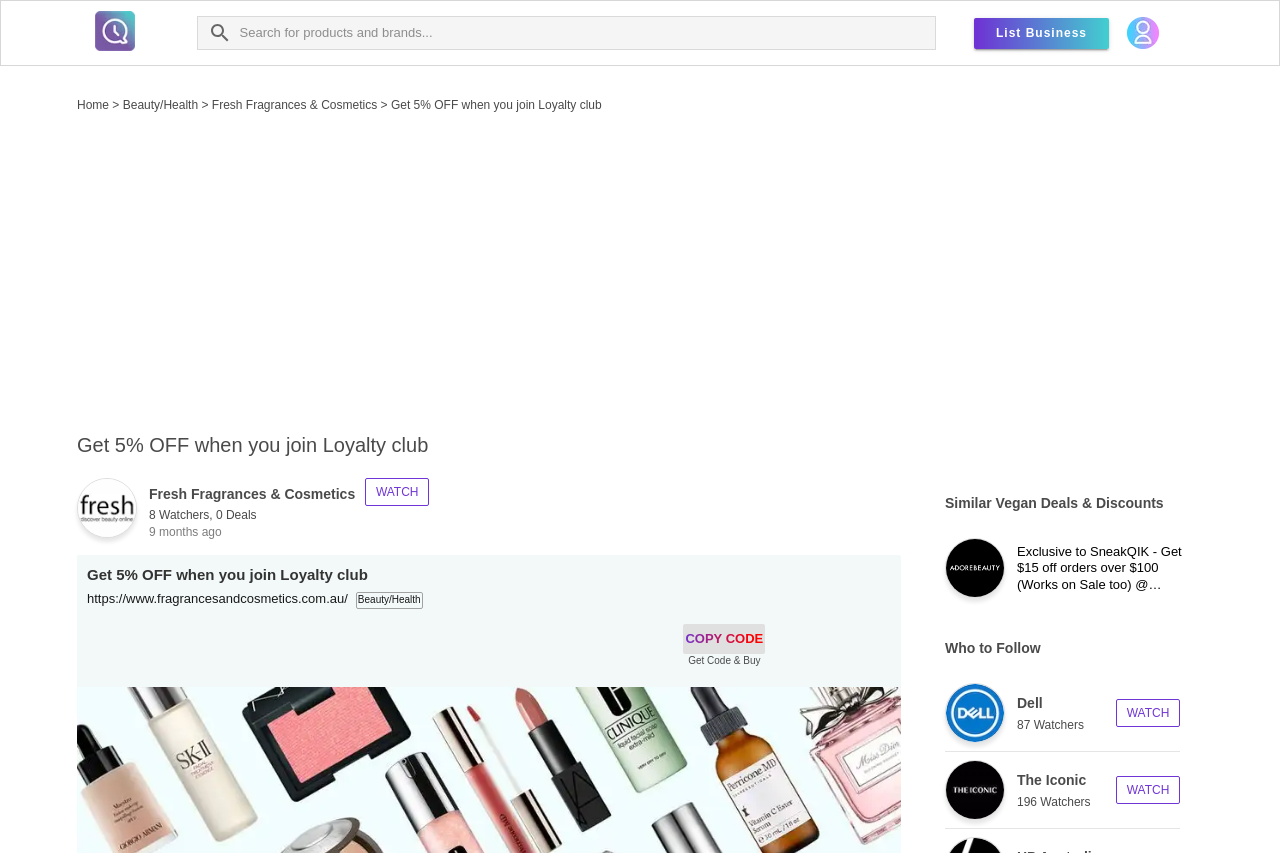Identify the bounding box coordinates of the clickable section necessary to follow the following instruction: "Copy the code". The coordinates should be presented as four float numbers from 0 to 1, i.e., [left, top, right, bottom].

[0.534, 0.731, 0.598, 0.767]